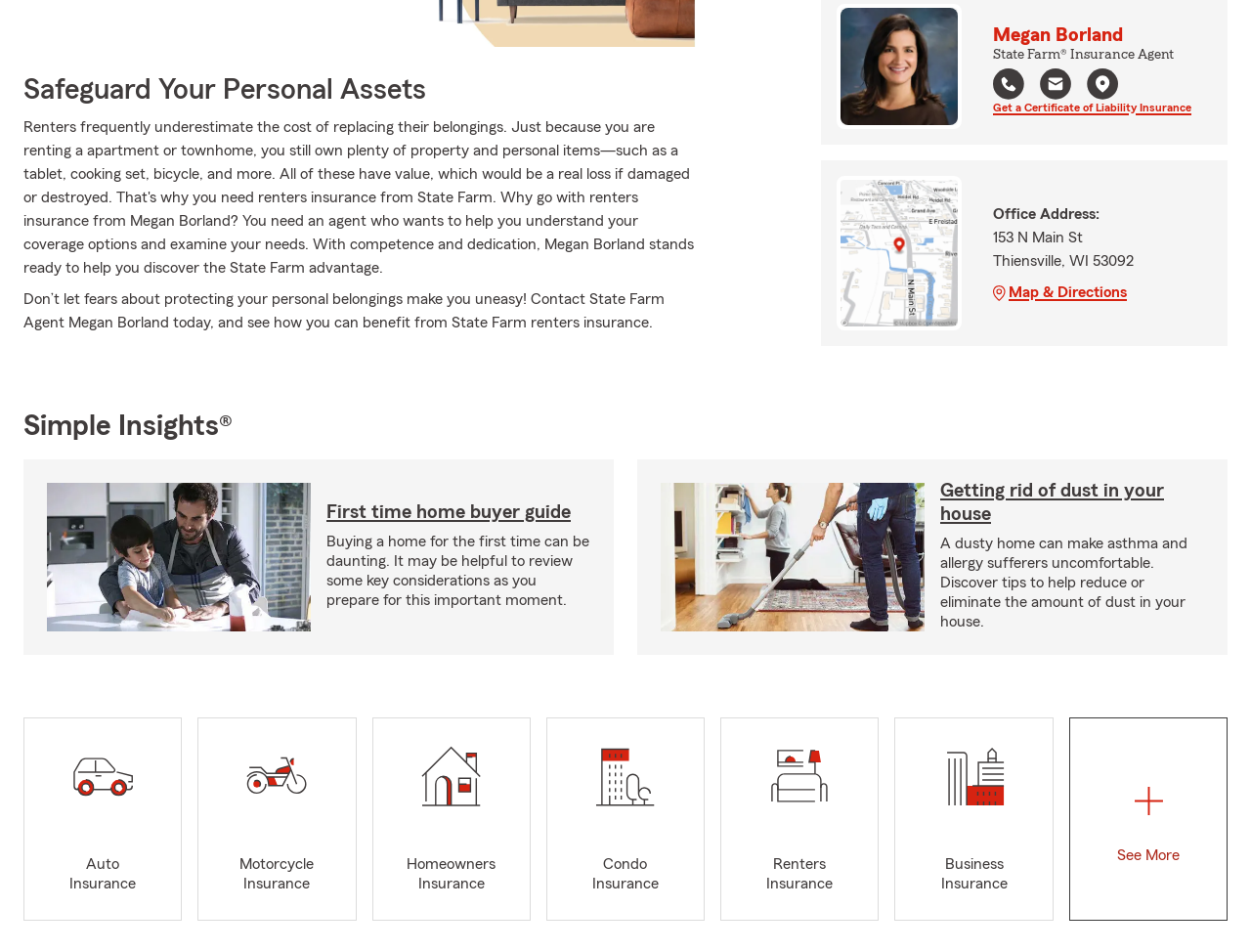Find and provide the bounding box coordinates for the UI element described here: "Map & Directions". The coordinates should be given as four float numbers between 0 and 1: [left, top, right, bottom].

[0.794, 0.295, 0.944, 0.319]